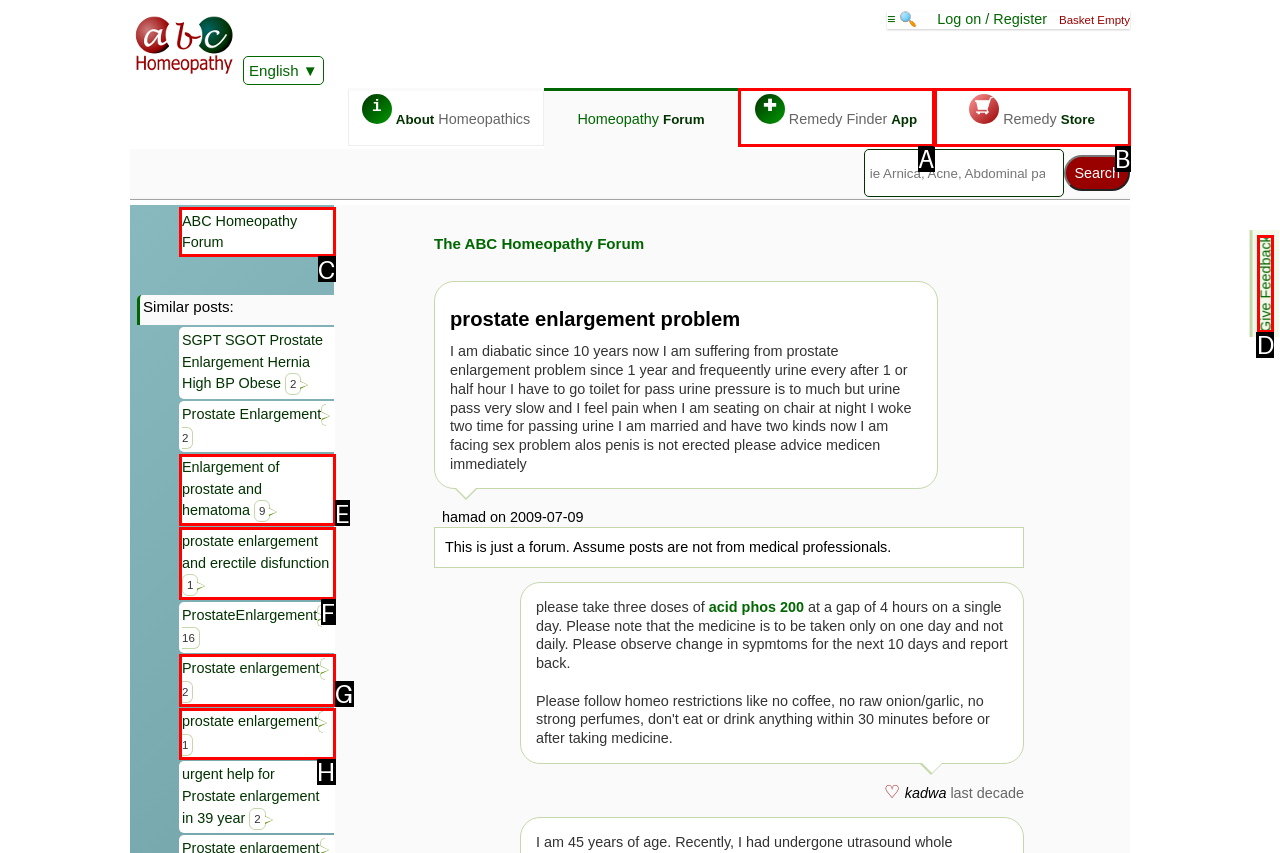Which HTML element matches the description: Give Feedback?
Reply with the letter of the correct choice.

D